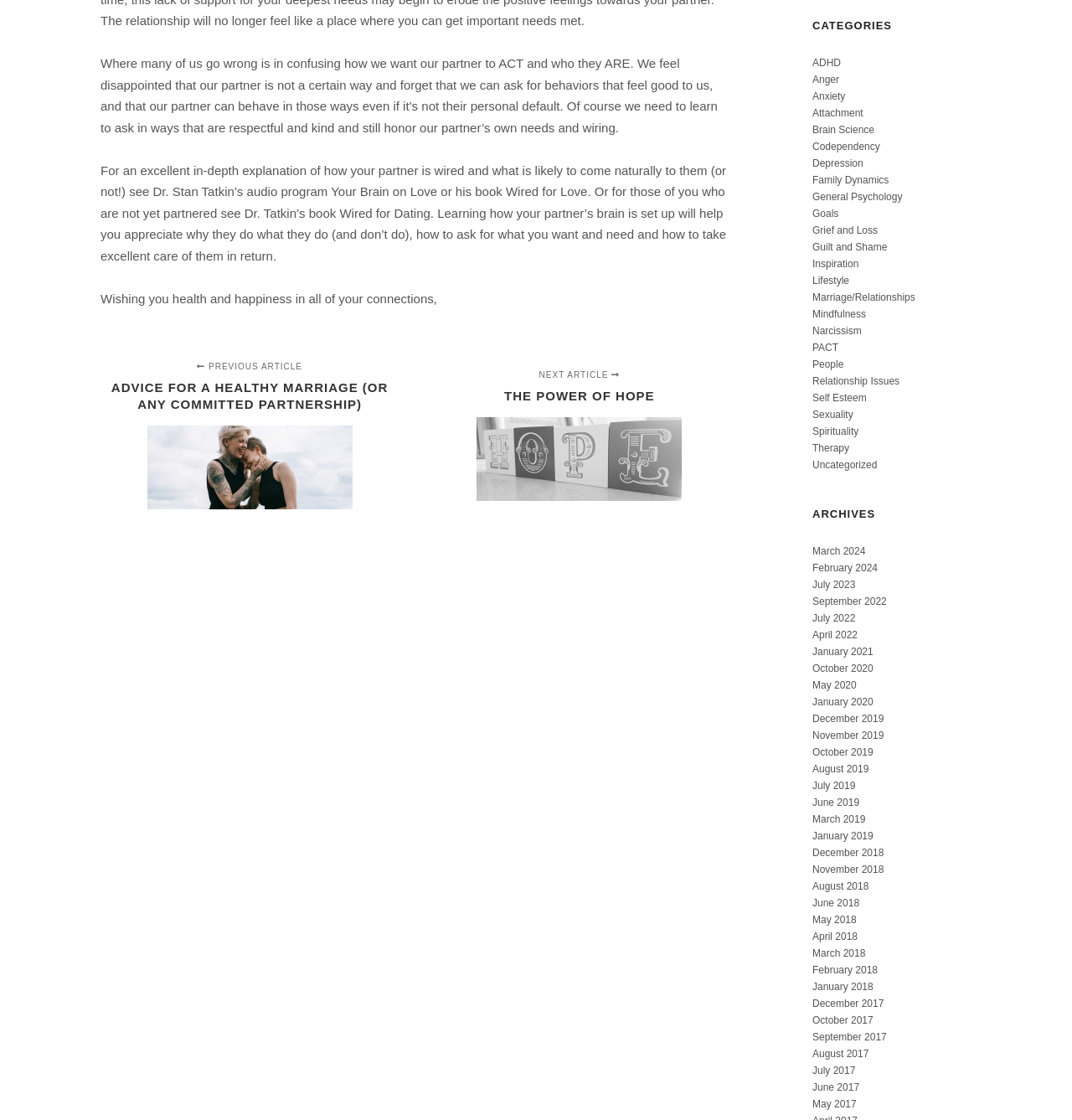Determine the bounding box coordinates of the clickable area required to perform the following instruction: "Go to the next article". The coordinates should be represented as four float numbers between 0 and 1: [left, top, right, bottom].

[0.387, 0.323, 0.68, 0.458]